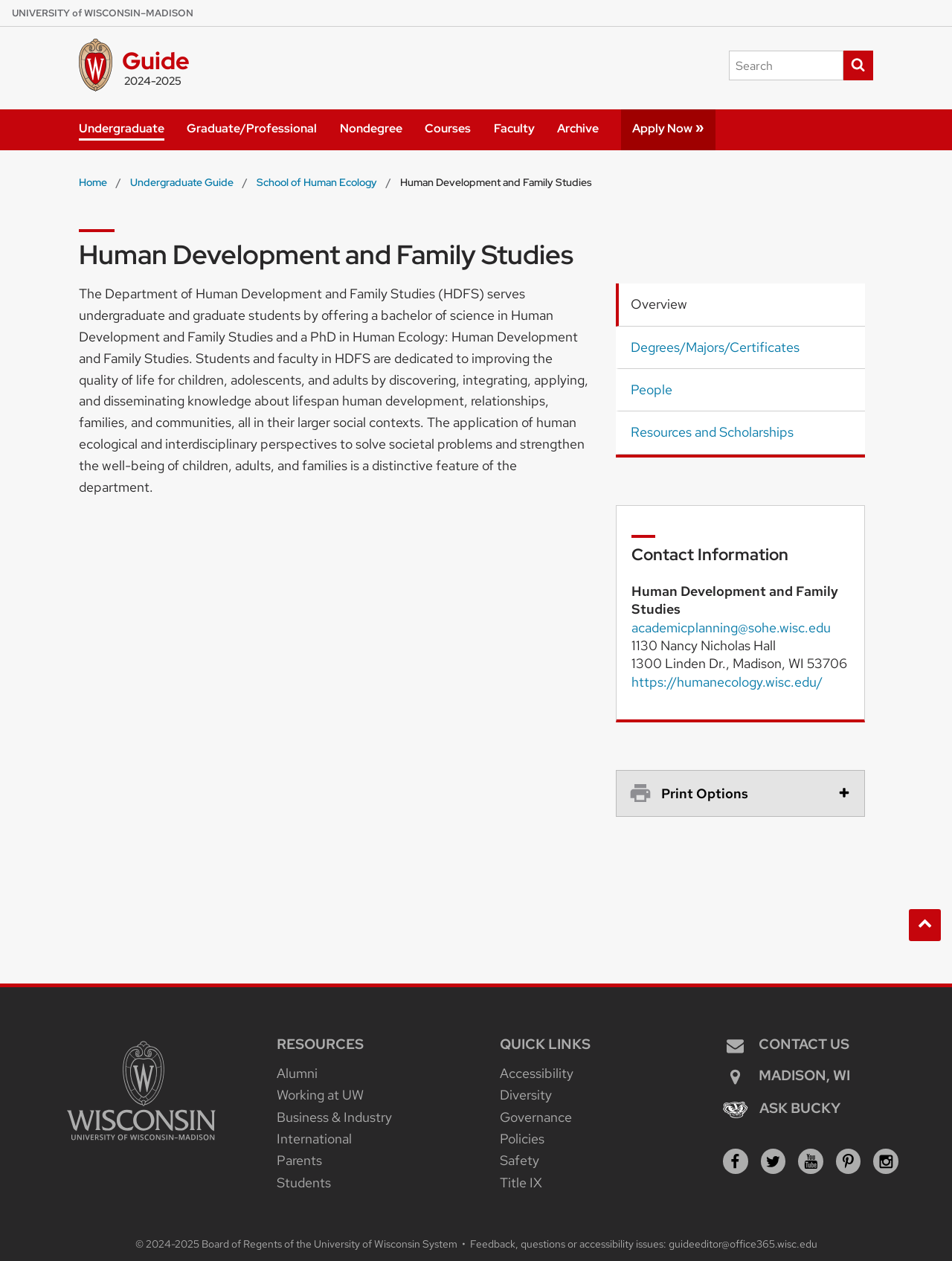Give a concise answer of one word or phrase to the question: 
What is the contact email address of the department?

academicplanning@sohe.wisc.edu